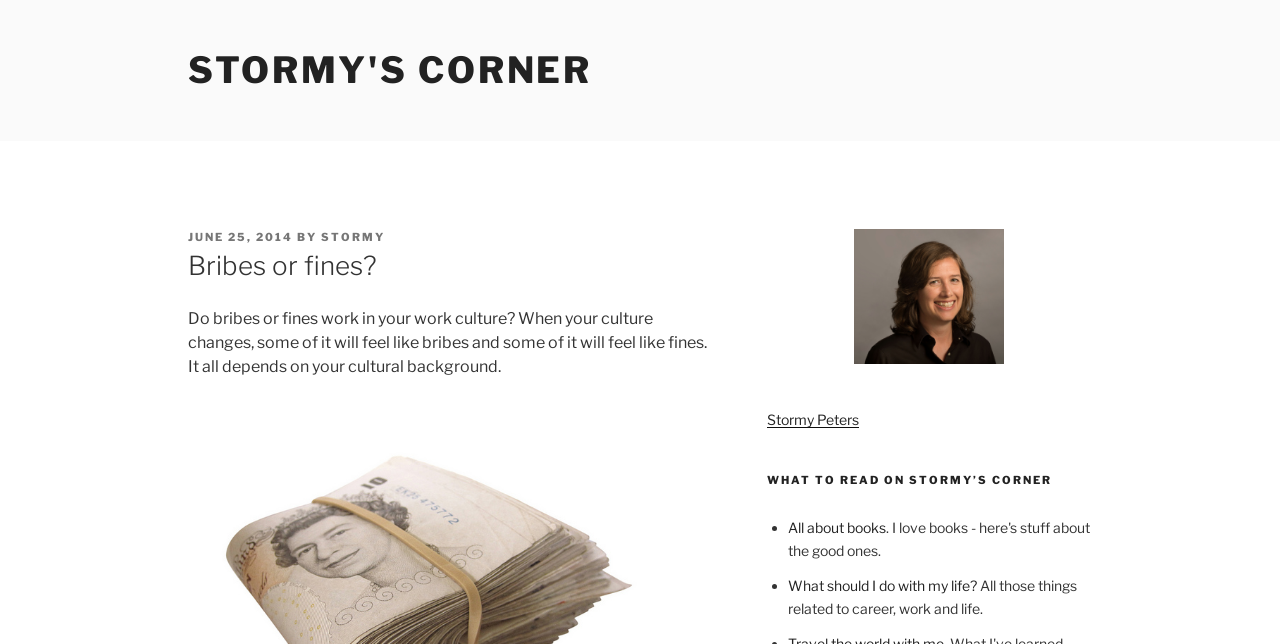Provide a short answer using a single word or phrase for the following question: 
What is the topic of the post?

Bribes or fines